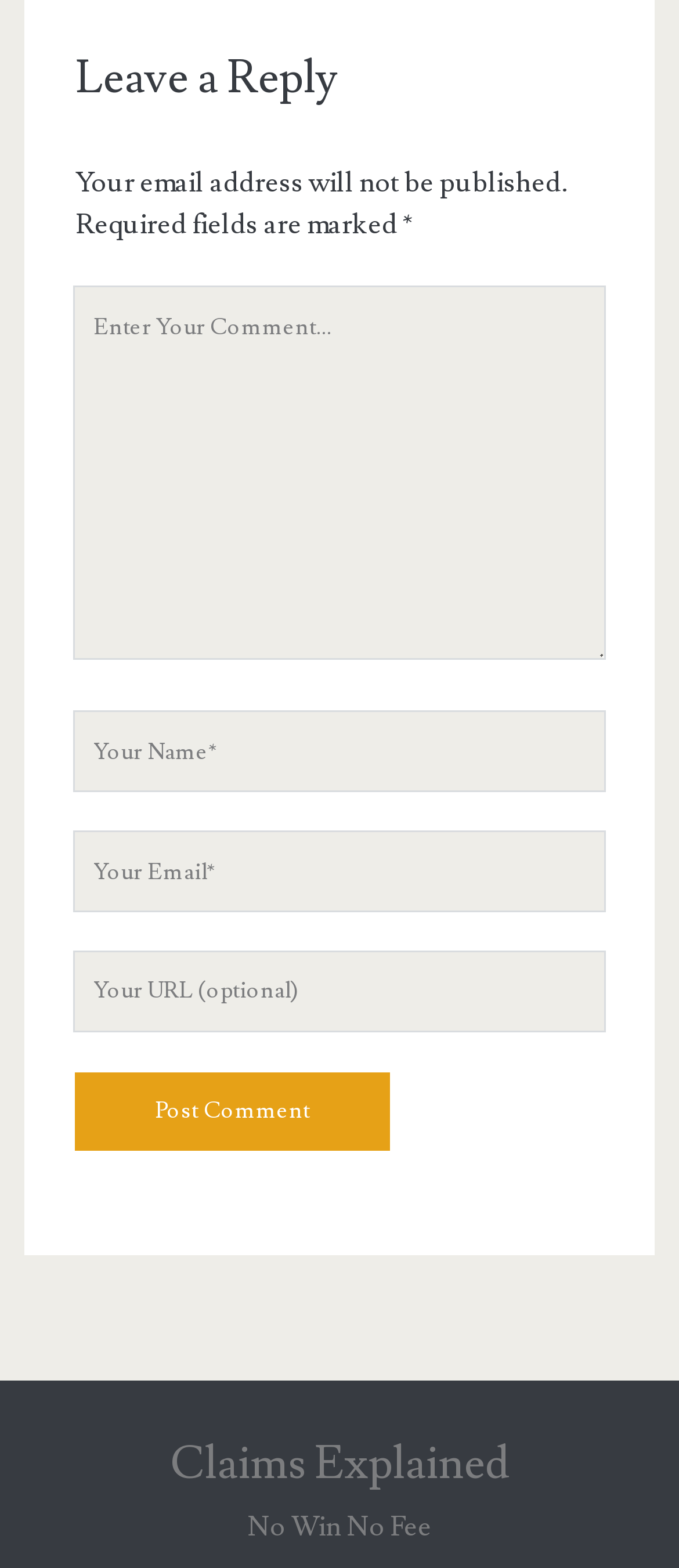Extract the bounding box for the UI element that matches this description: "name="submit" value="Post Comment"".

[0.111, 0.684, 0.574, 0.734]